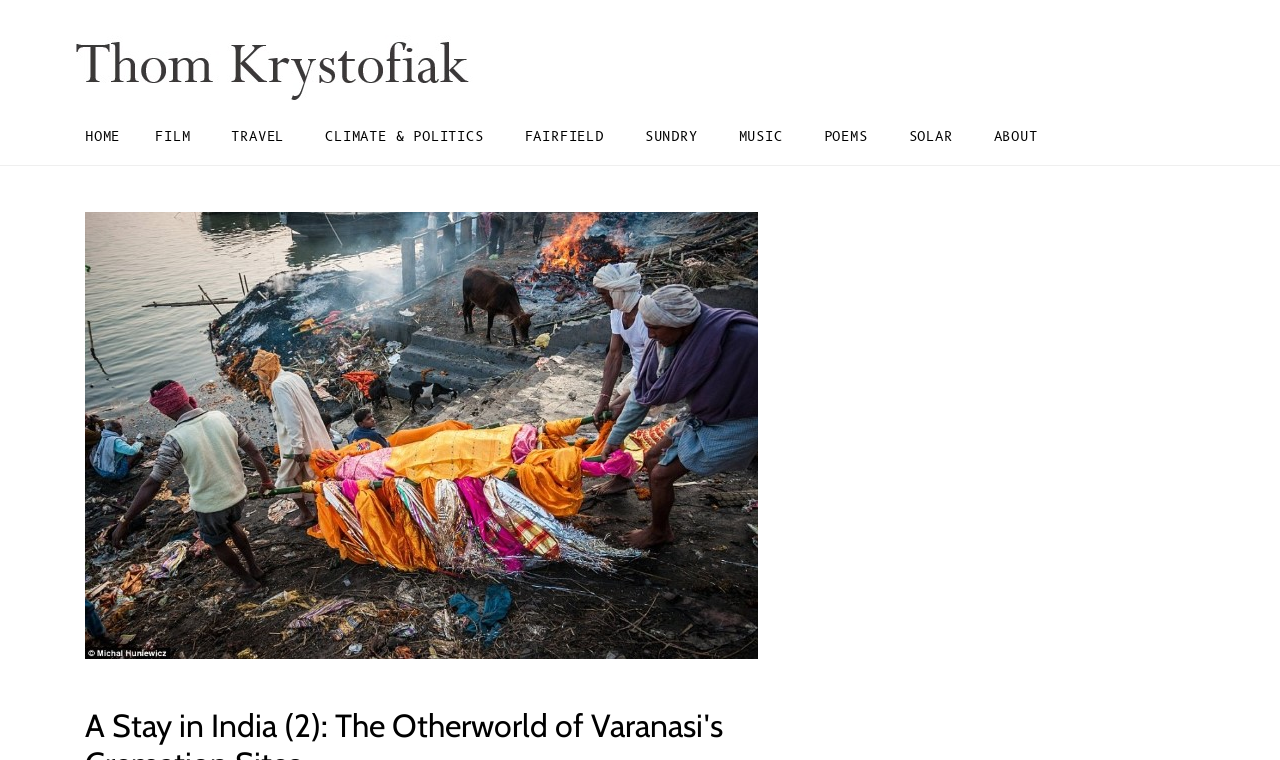Extract the main heading text from the webpage.

A Stay in India (2): The Otherworld of Varanasi's Cremation Sites